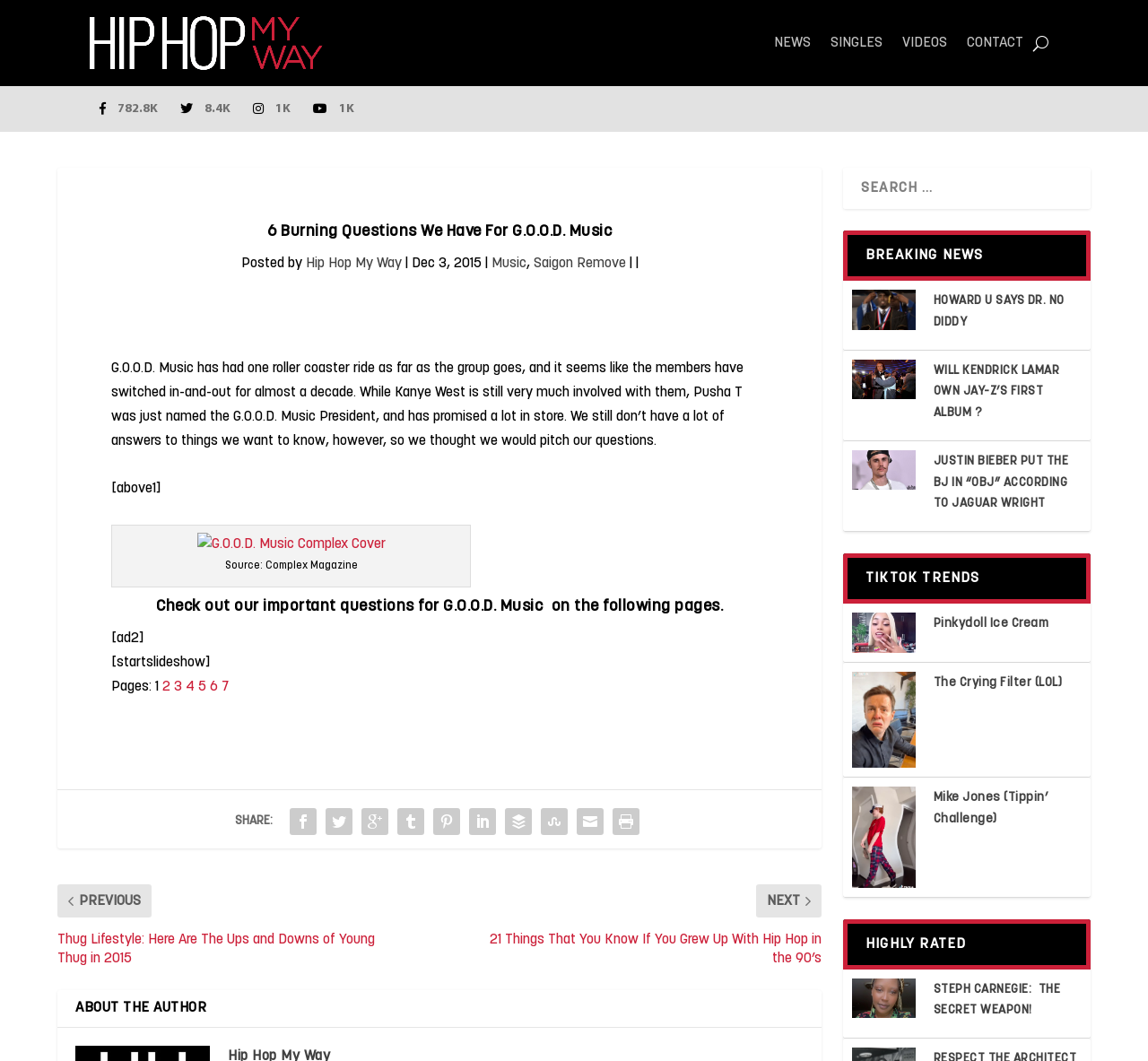Locate the bounding box coordinates of the element you need to click to accomplish the task described by this instruction: "Click on CONTACT".

[0.842, 0.008, 0.891, 0.073]